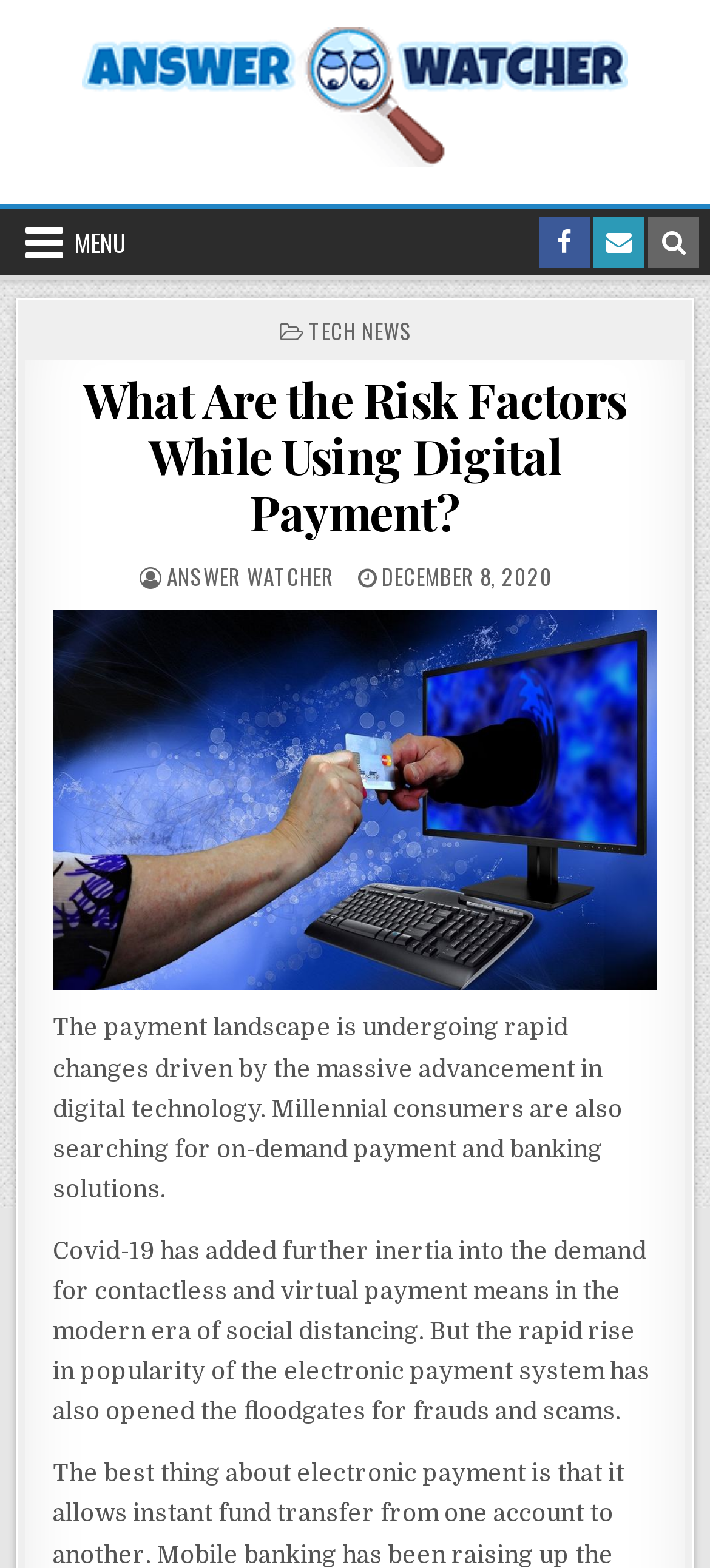What is the topic of the article?
Look at the screenshot and respond with a single word or phrase.

Digital Payment Risk Factors